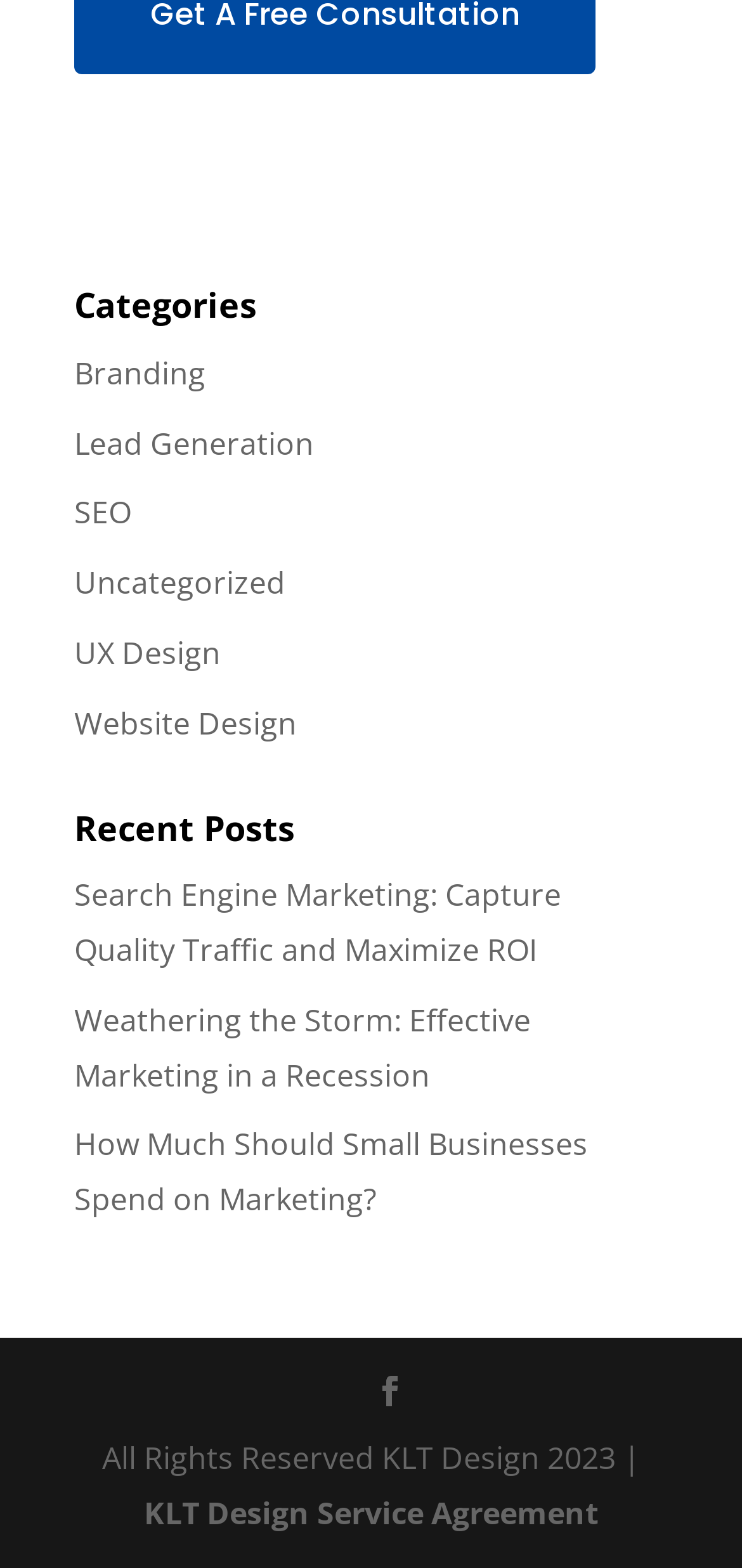How many categories are listed?
Using the image, provide a detailed and thorough answer to the question.

I counted the number of links under the 'Categories' heading, which are 'Branding', 'Lead Generation', 'SEO', 'Uncategorized', 'UX Design', and 'Website Design', totaling 6 categories.